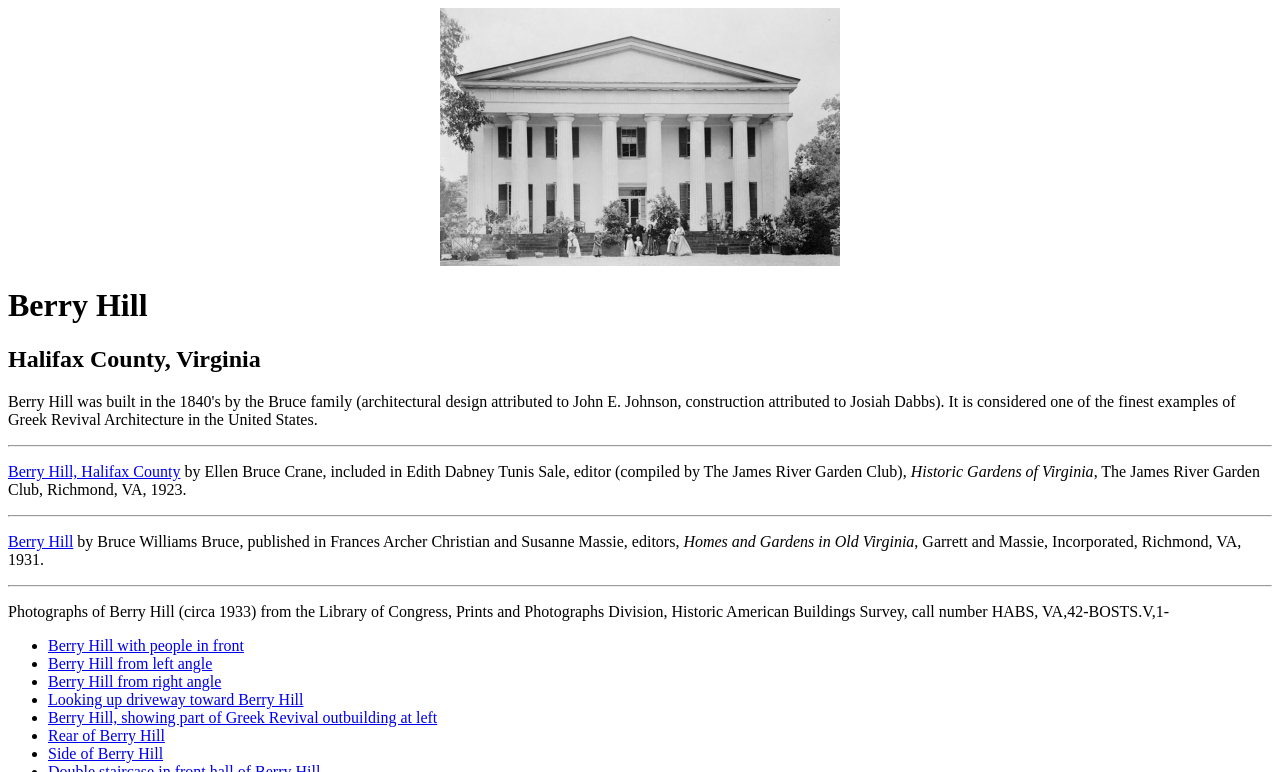Show the bounding box coordinates for the HTML element described as: "Simplified and Integrated Unified Communications".

None